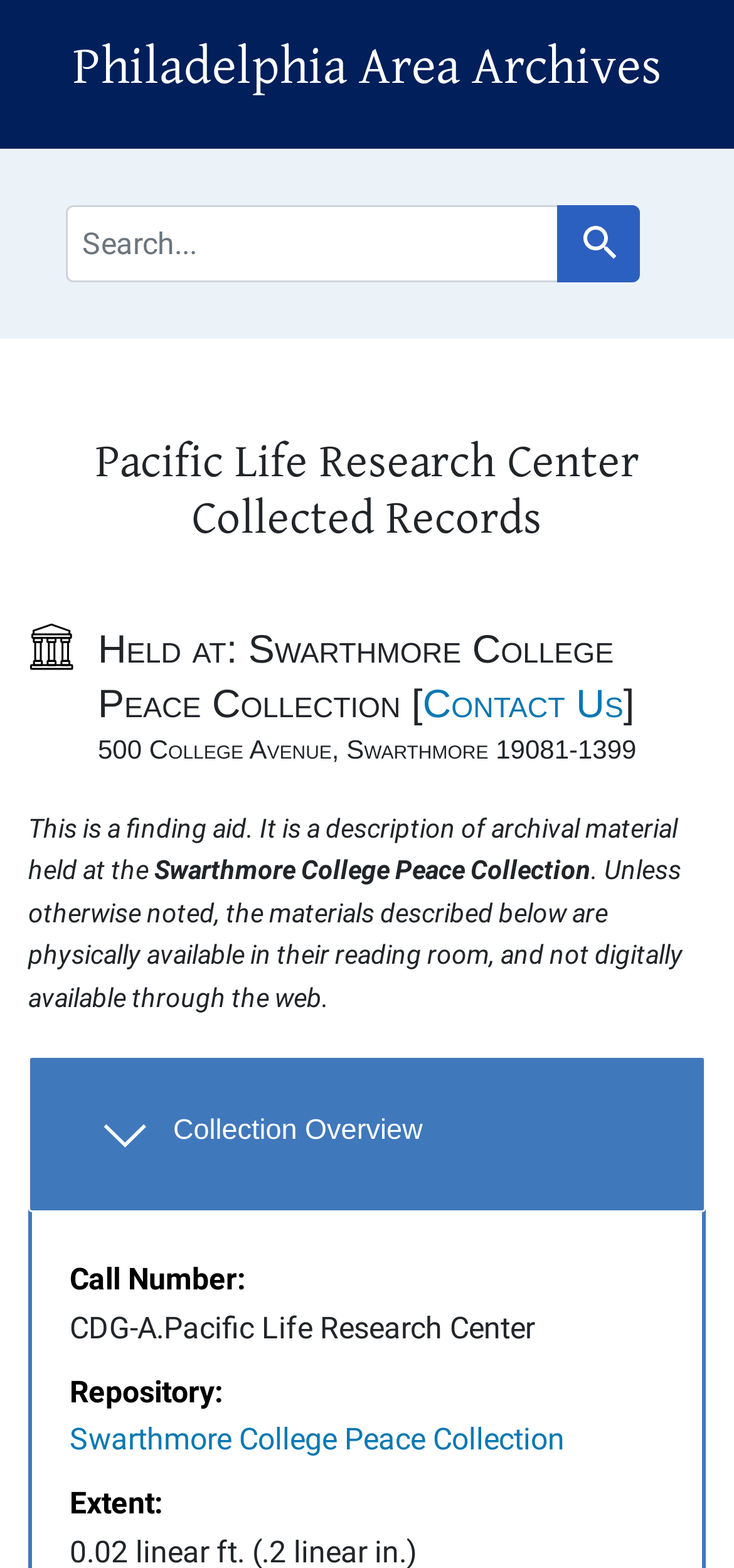What is the call number of the collection? Based on the screenshot, please respond with a single word or phrase.

CDG-A.Pacific Life Research Center